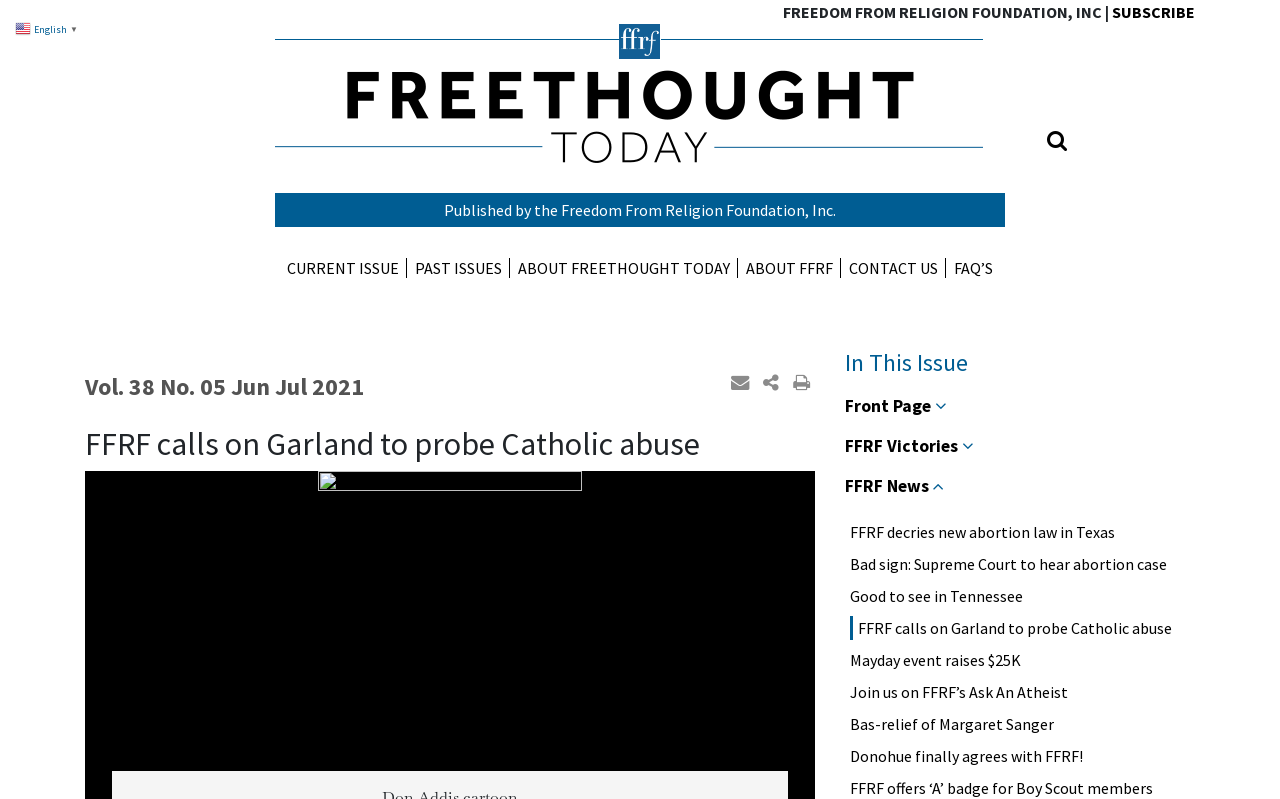Give a concise answer using only one word or phrase for this question:
How many links are there in the 'In This Issue' section?

7